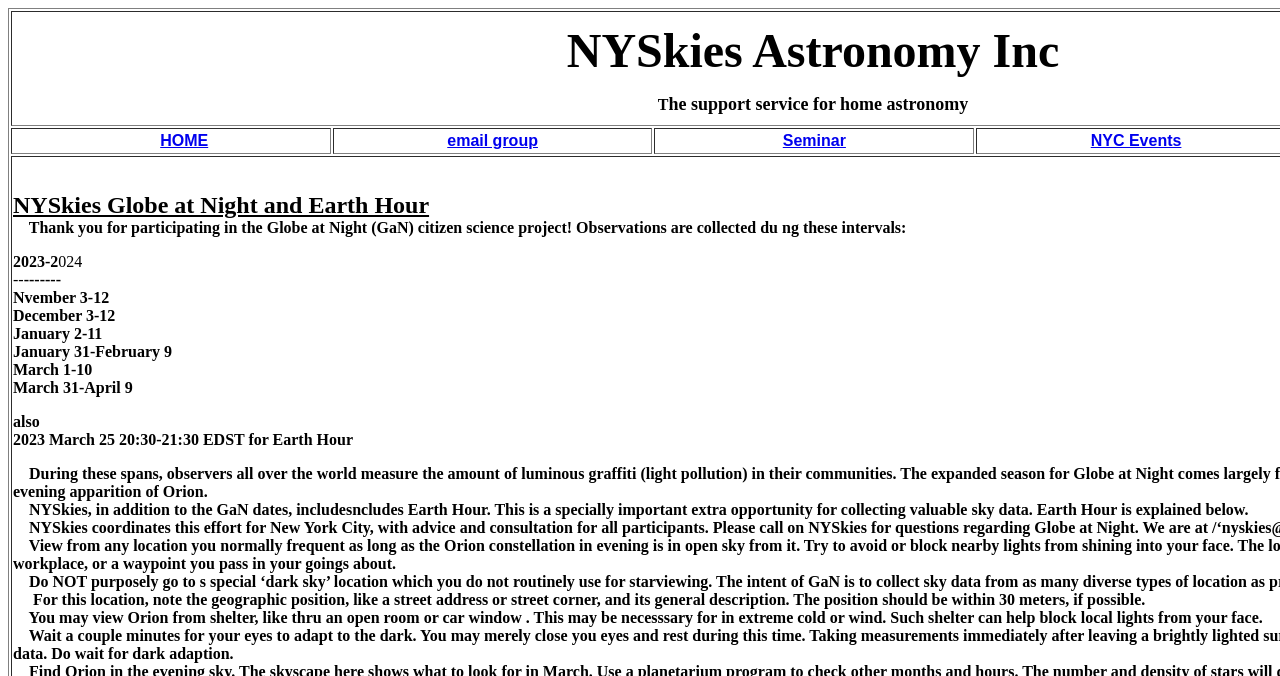Answer the following inquiry with a single word or phrase:
What is the date range for the first Globe at Night event?

November 3-12